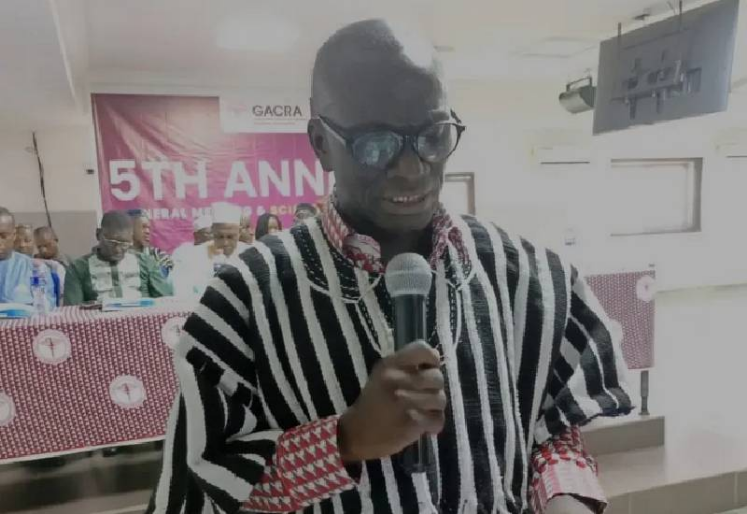What is the purpose of the event?
Please provide a single word or phrase as your answer based on the image.

Advancing anaesthesia practices